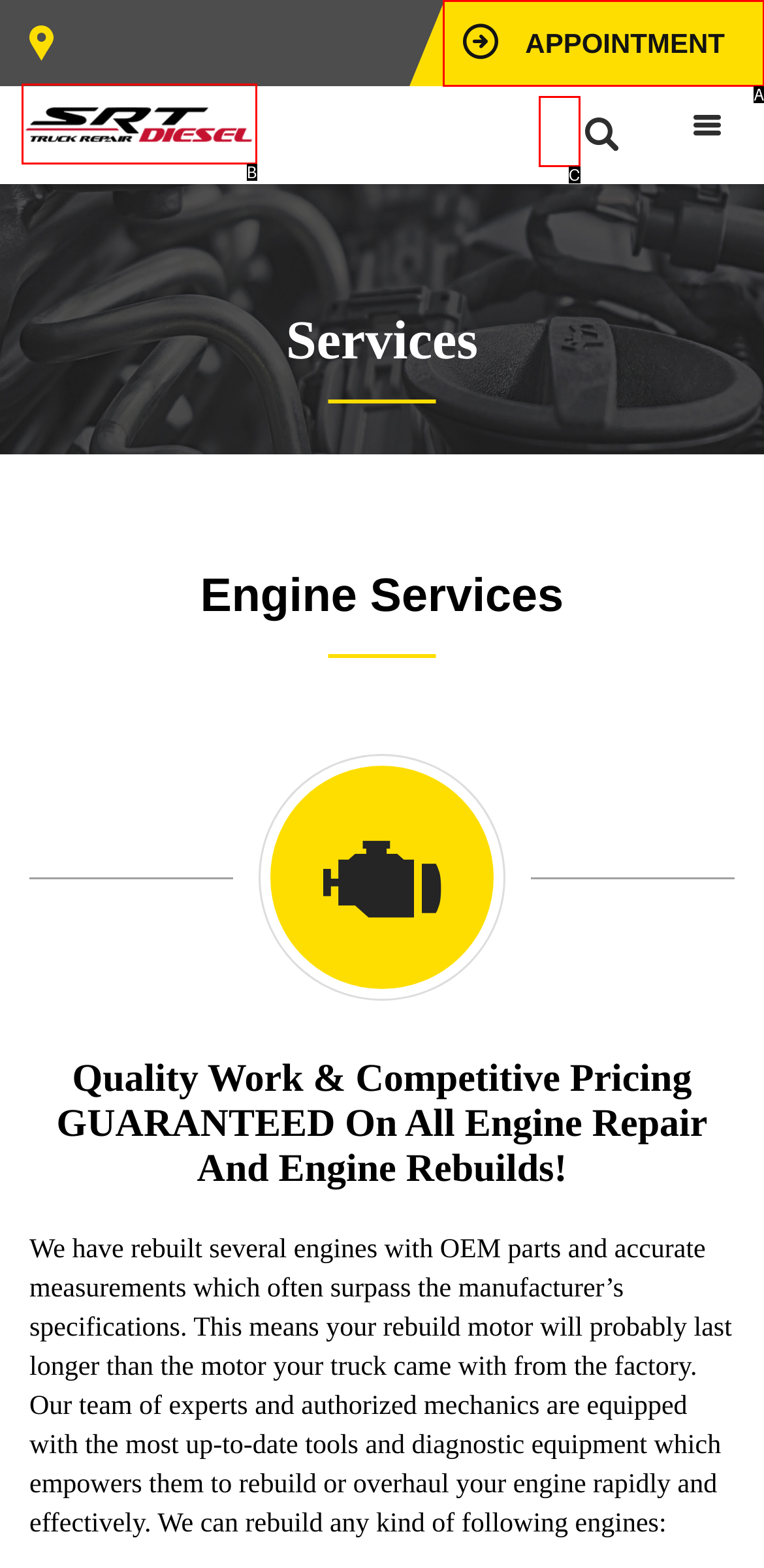Given the description: Appointment, identify the matching option. Answer with the corresponding letter.

A